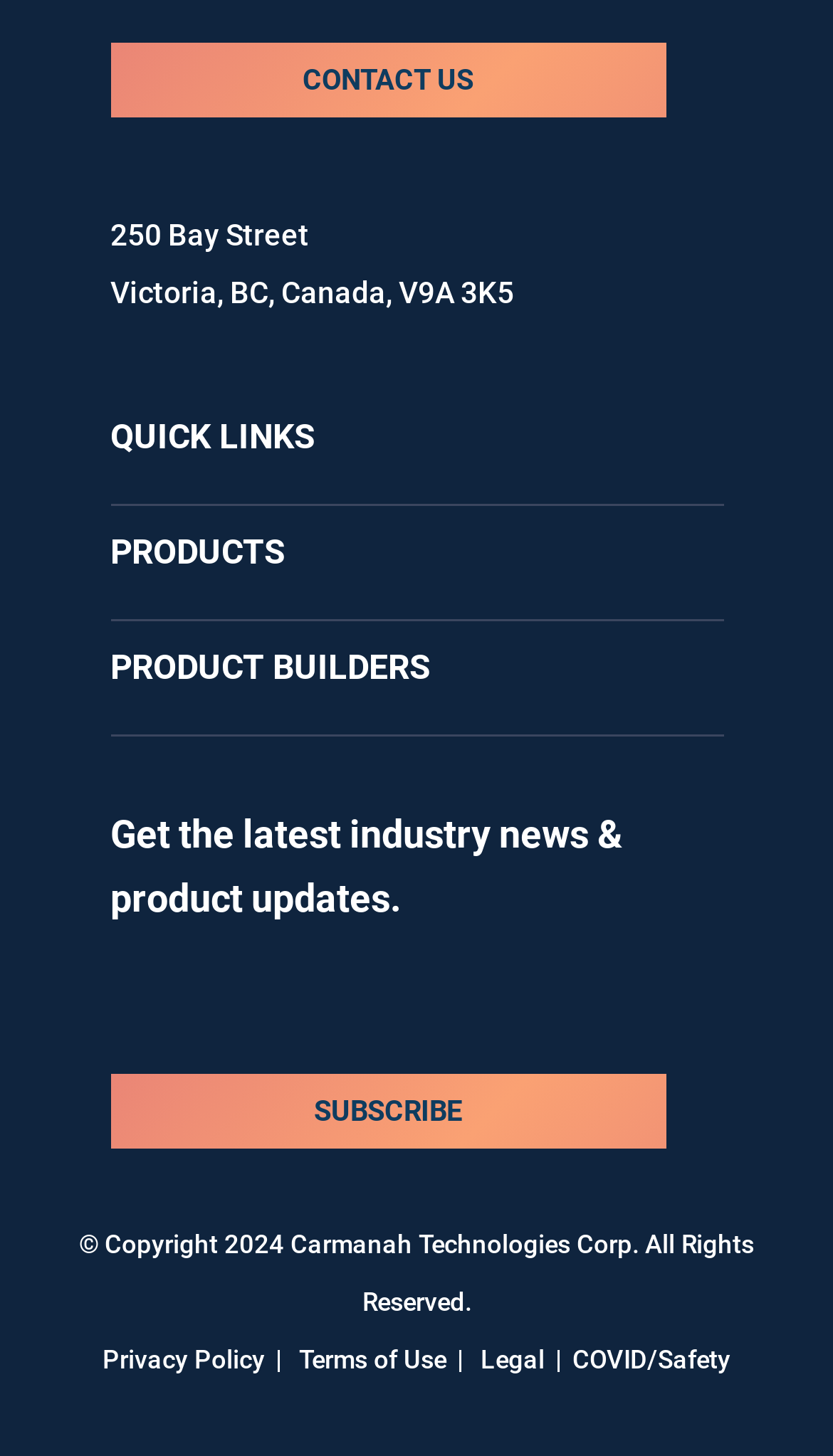Specify the bounding box coordinates of the area that needs to be clicked to achieve the following instruction: "Visit Facebook page".

[0.132, 0.663, 0.183, 0.692]